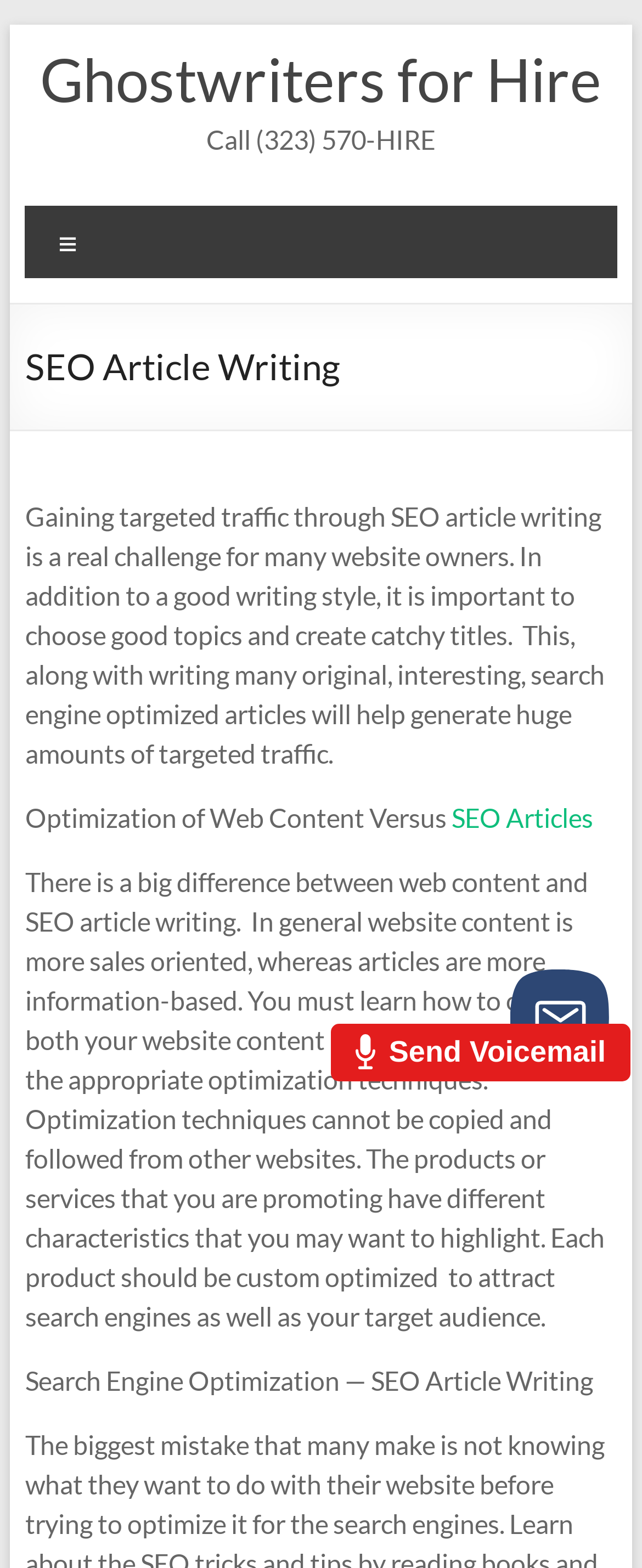What is the topic of the article mentioned in the link?
Answer the question based on the image using a single word or a brief phrase.

SEO Articles